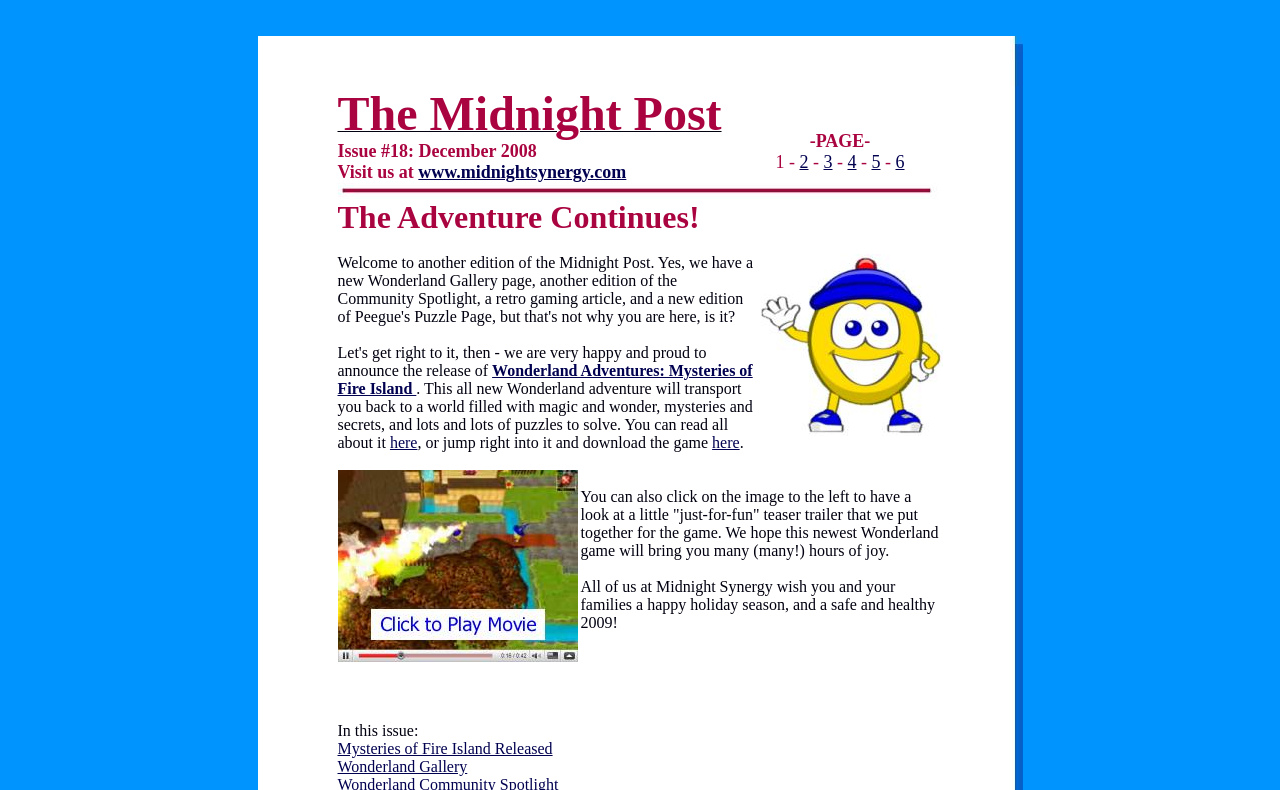What is the name of the new Wonderland adventure game mentioned on this webpage?
Based on the image, please offer an in-depth response to the question.

I found a link with the text 'Wonderland Adventures: Mysteries of Fire Island' which is likely the name of the new Wonderland adventure game mentioned on this webpage.